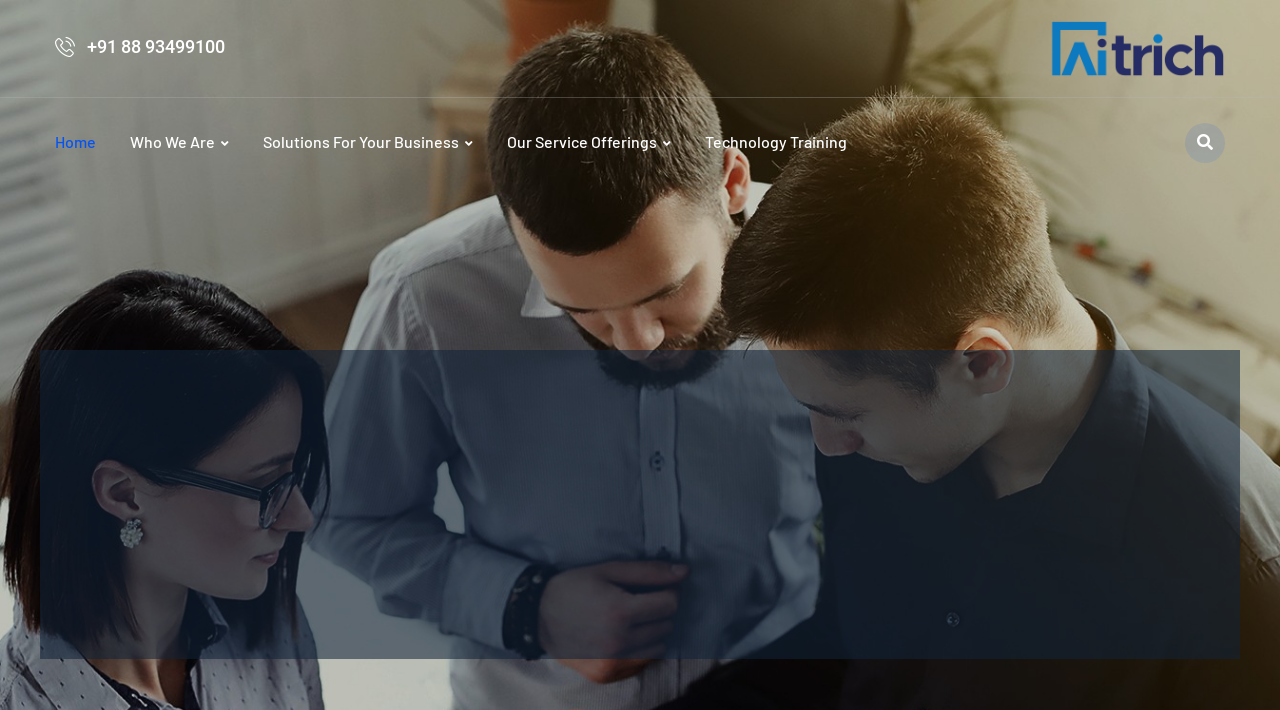Could you provide the bounding box coordinates for the portion of the screen to click to complete this instruction: "Call the phone number"?

[0.068, 0.045, 0.176, 0.092]